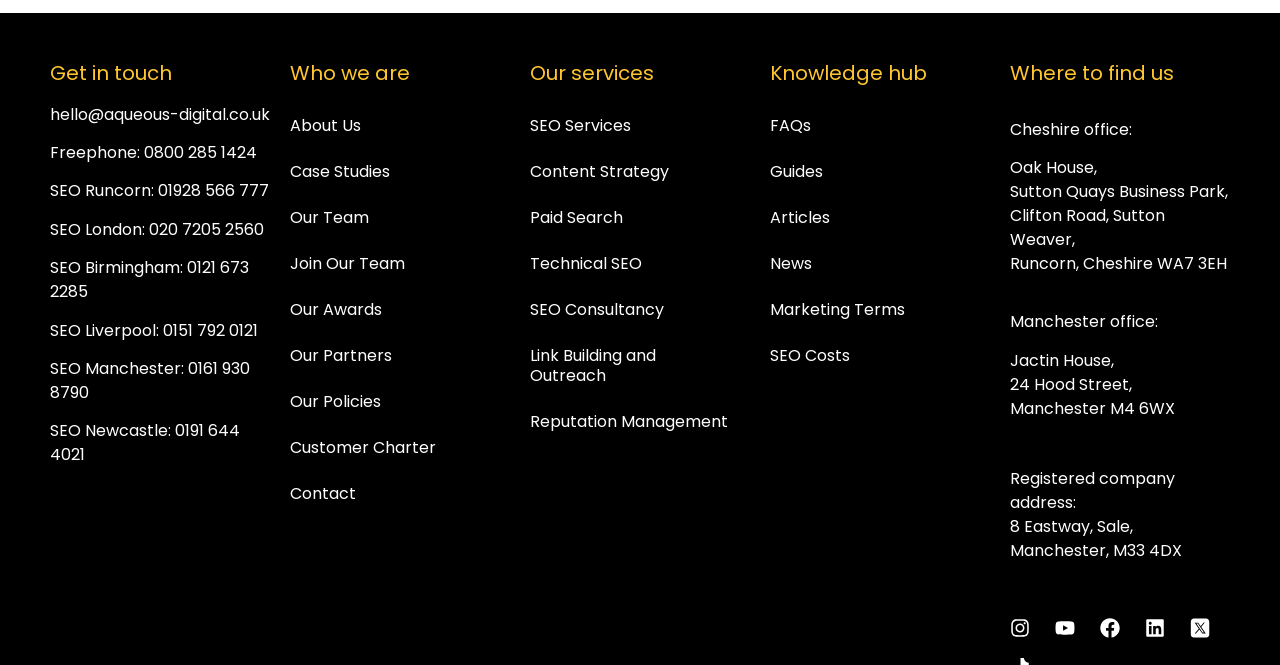Based on the image, provide a detailed and complete answer to the question: 
What social media platforms does the company have?

The company's social media platforms can be found at the bottom of the webpage. The icons for Instagram, Youtube, Facebook, and Linkedin are listed, indicating that the company has a presence on these platforms.